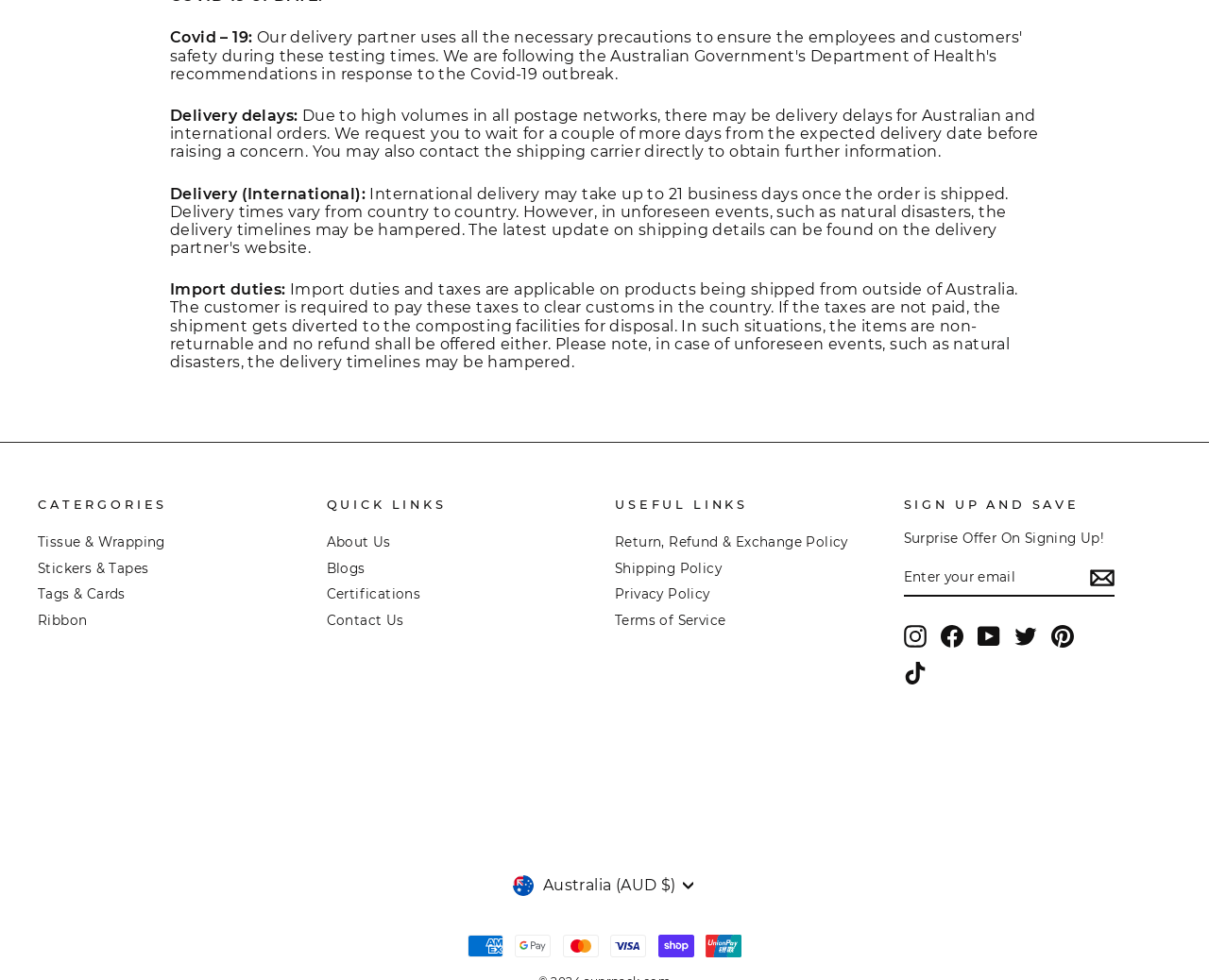Give a one-word or one-phrase response to the question:
What payment methods are accepted?

Multiple methods